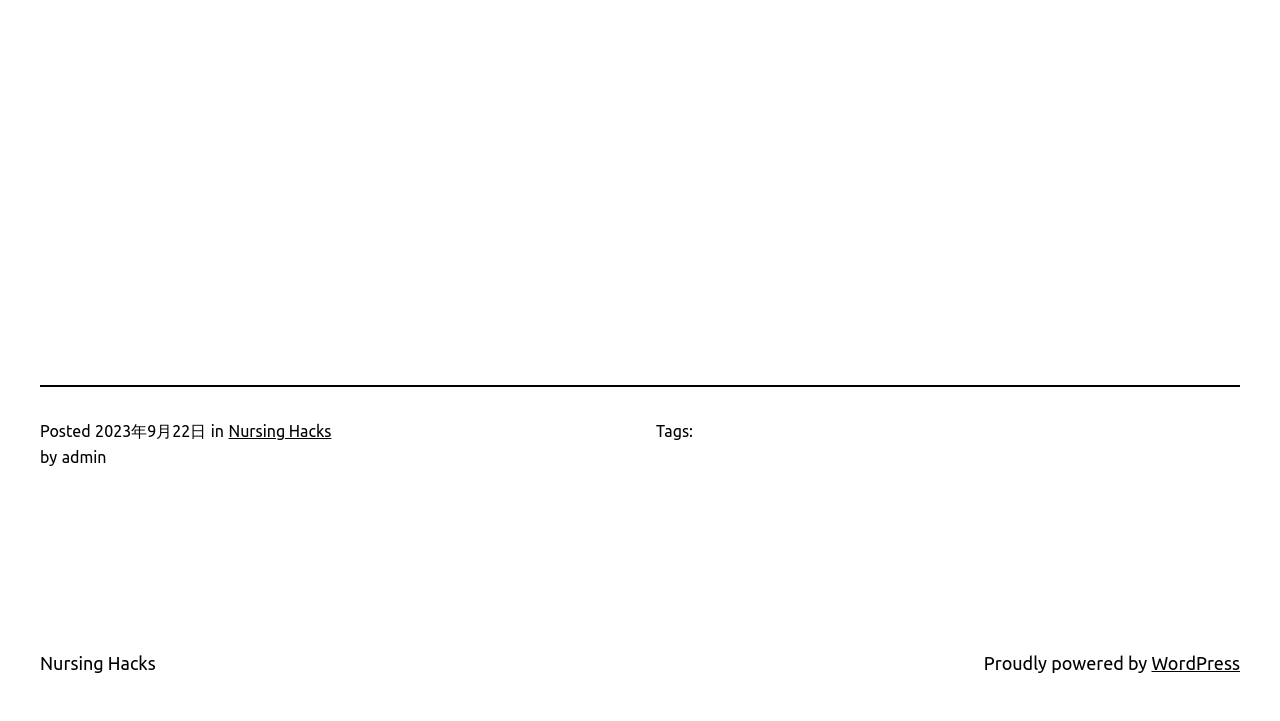What is the author of the post?
Utilize the information in the image to give a detailed answer to the question.

The question is asking for the author of the post, which can be found in the StaticText element with the text 'admin' below the 'by' text.